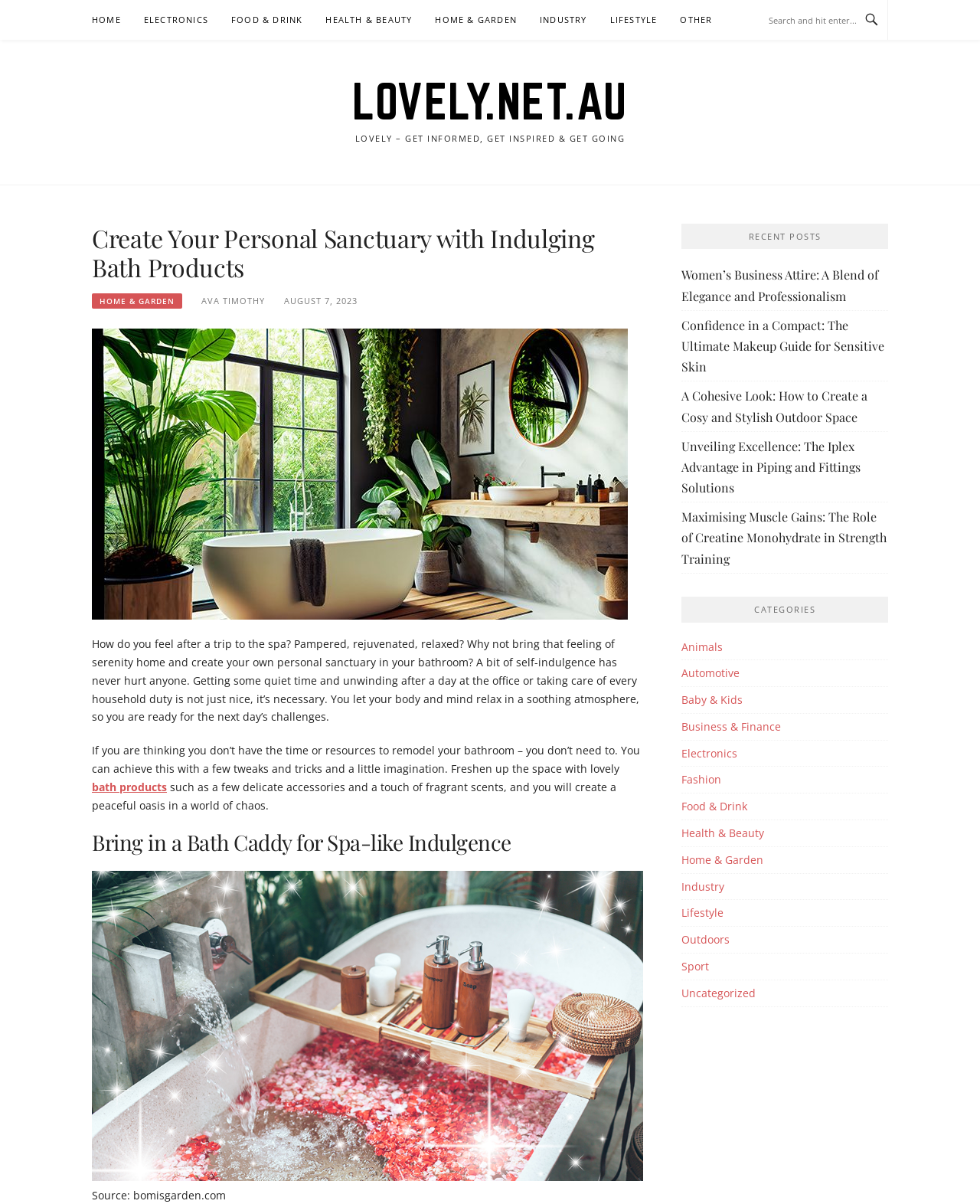Provide the bounding box coordinates in the format (top-left x, top-left y, bottom-right x, bottom-right y). All values are floating point numbers between 0 and 1. Determine the bounding box coordinate of the UI element described as: Home & Garden

[0.444, 0.0, 0.527, 0.033]